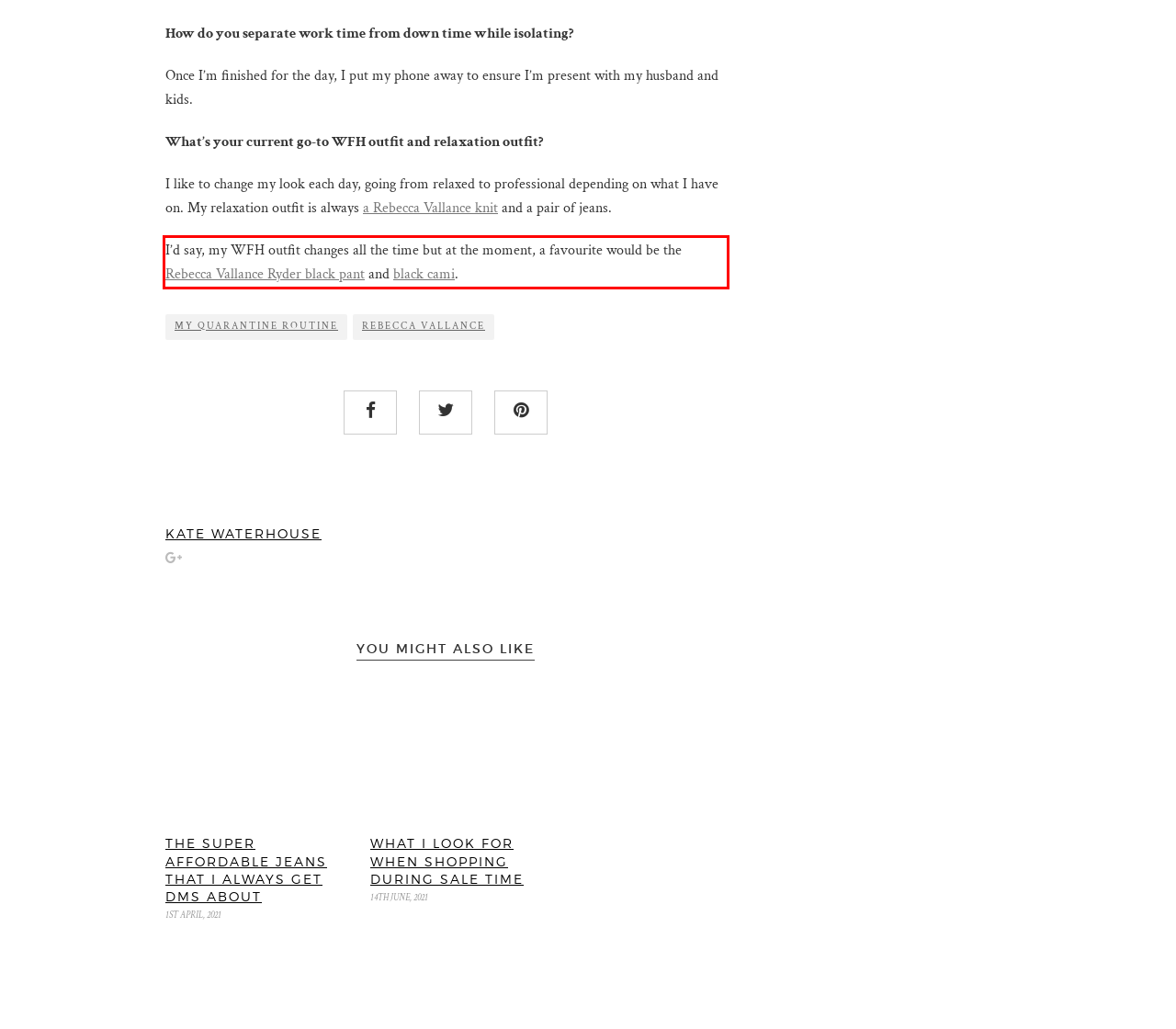Observe the screenshot of the webpage that includes a red rectangle bounding box. Conduct OCR on the content inside this red bounding box and generate the text.

I’d say, my WFH outfit changes all the time but at the moment, a favourite would be the Rebecca Vallance Ryder black pant and black cami.